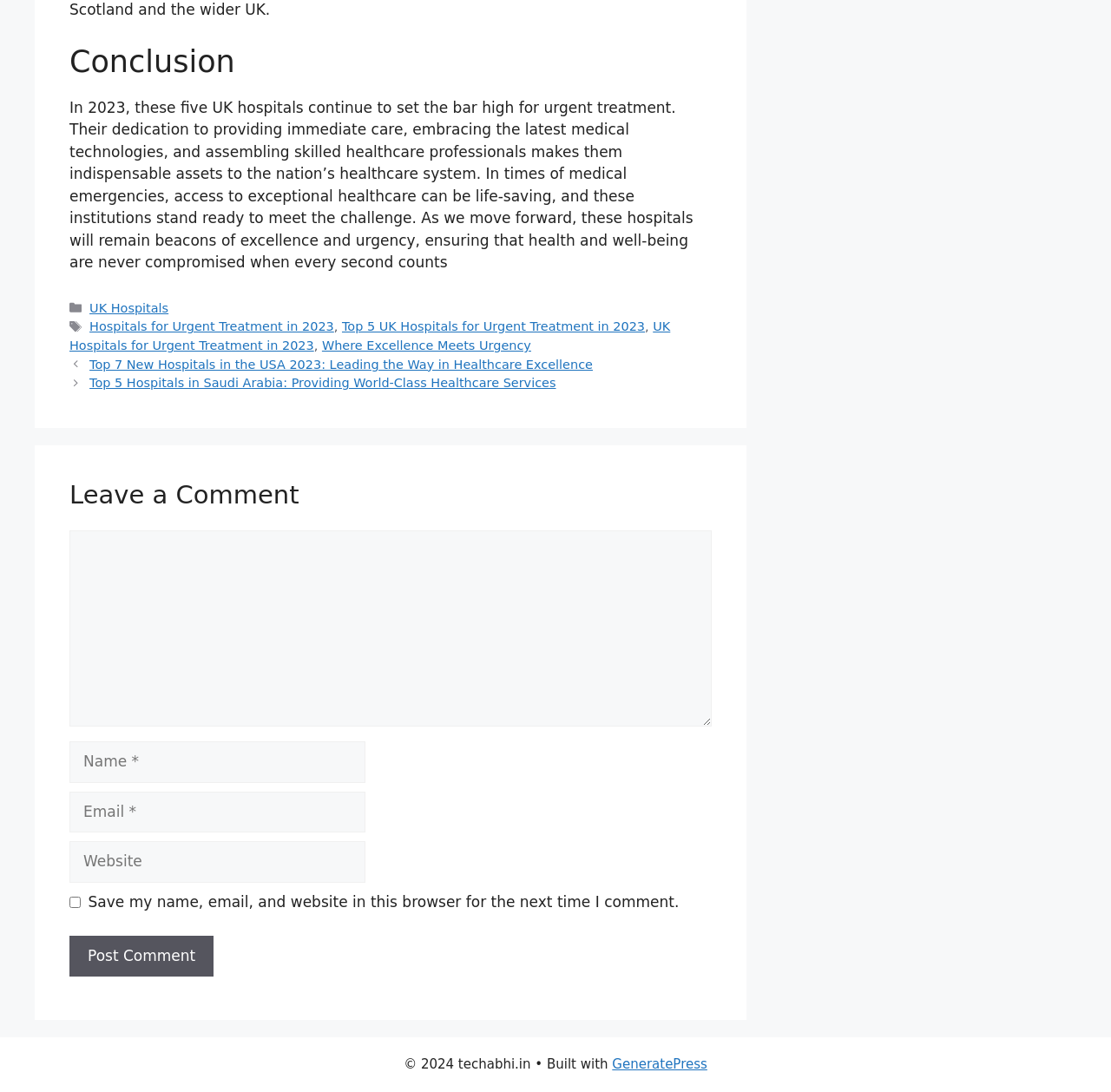Locate the bounding box coordinates of the element that should be clicked to fulfill the instruction: "Click the Post Comment button".

[0.062, 0.857, 0.192, 0.895]